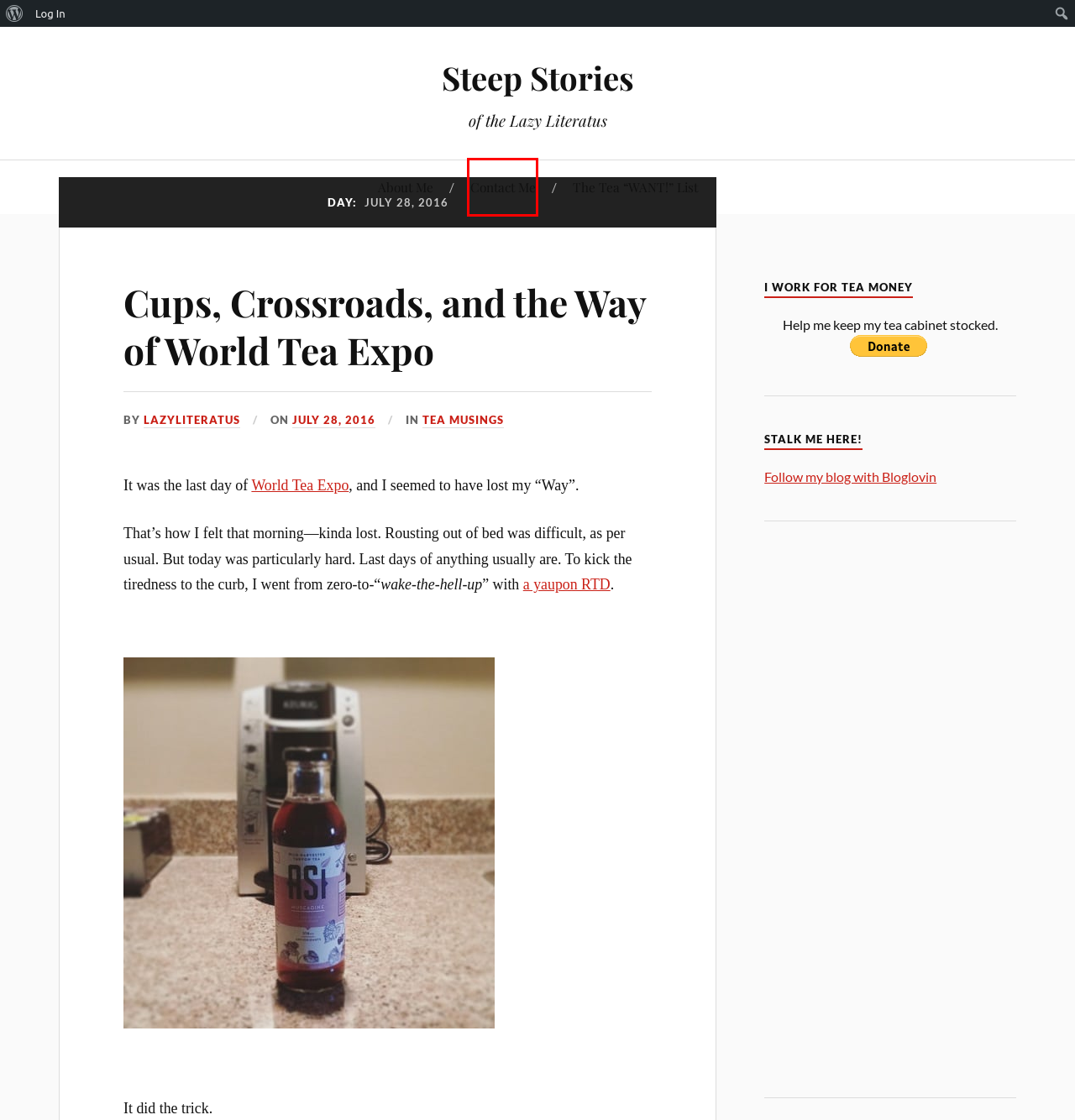Review the webpage screenshot provided, noting the red bounding box around a UI element. Choose the description that best matches the new webpage after clicking the element within the bounding box. The following are the options:
A. Contact Me – Steep Stories
B. The domain name asitea.com is for sale
C. Log In ‹ Steep Stories — WordPress
D. About Me – Steep Stories
E. Cups, Crossroads, and the Way of World Tea Expo – Steep Stories
F. World Tea Expo
G. The Tea “WANT!” List – Steep Stories
H. Steep Stories – of the Lazy Literatus

A